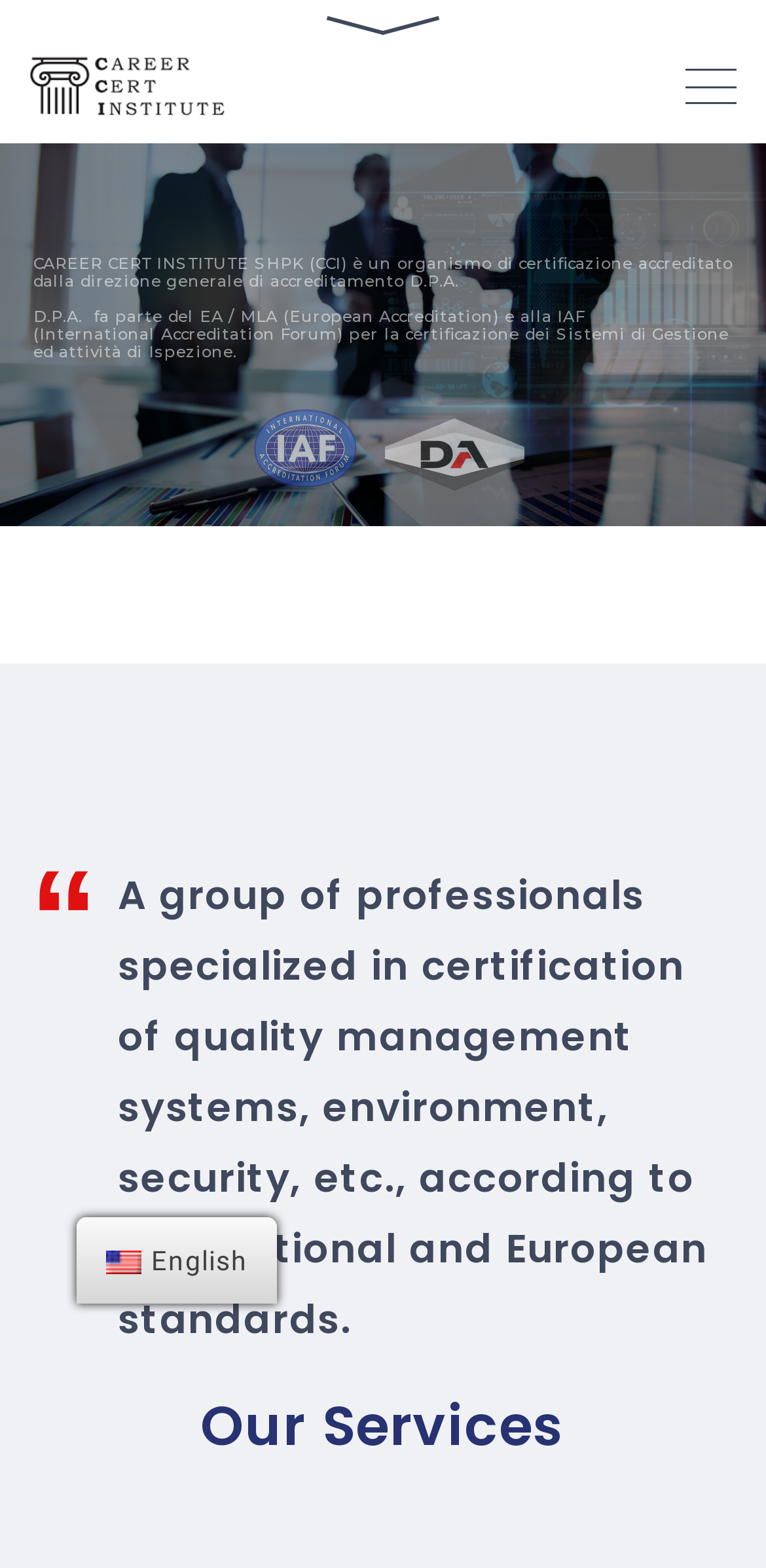What is the name of the accreditation forum? Analyze the screenshot and reply with just one word or a short phrase.

IAF